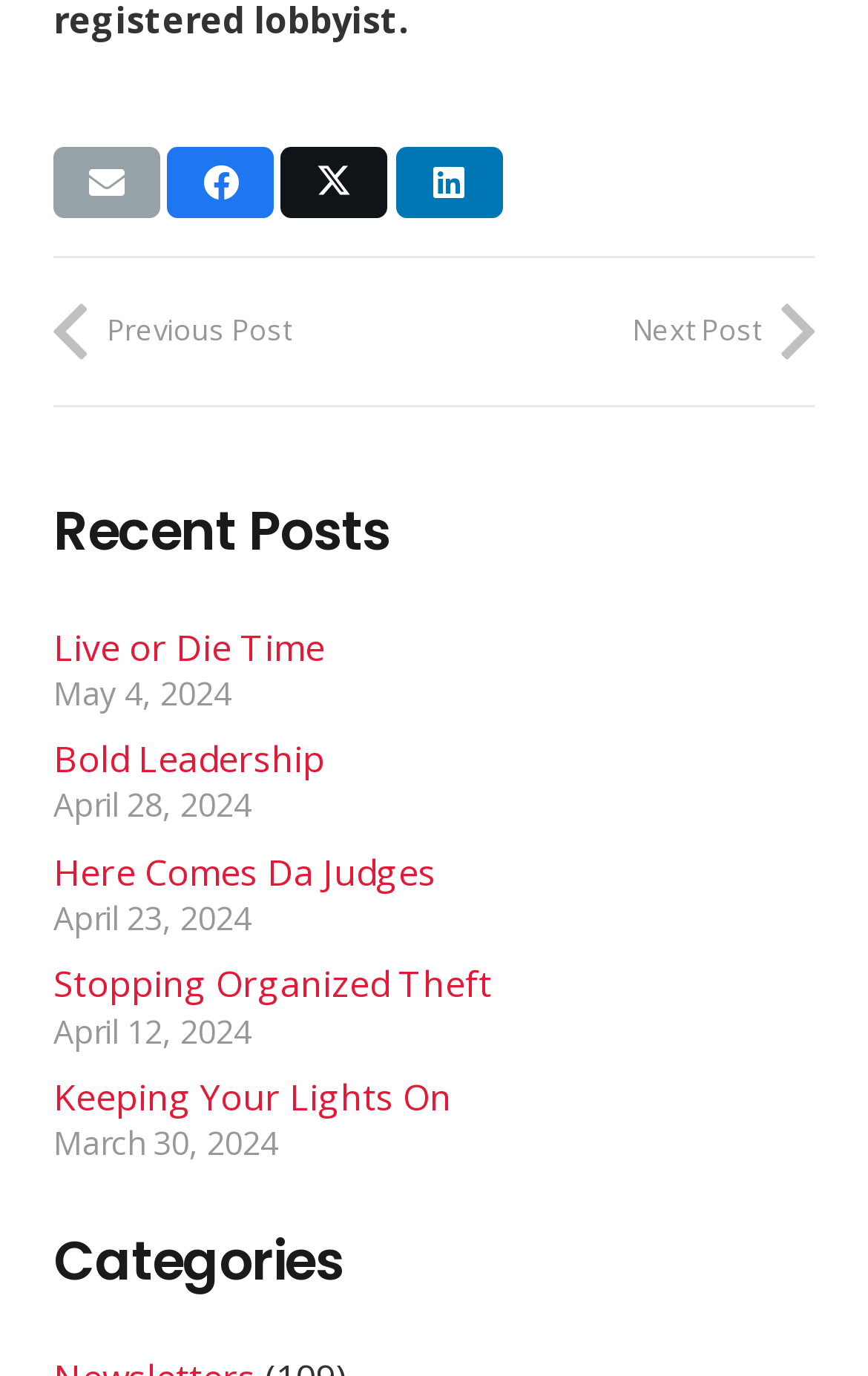Give a one-word or one-phrase response to the question:
What is the date of the newest post?

May 4, 2024